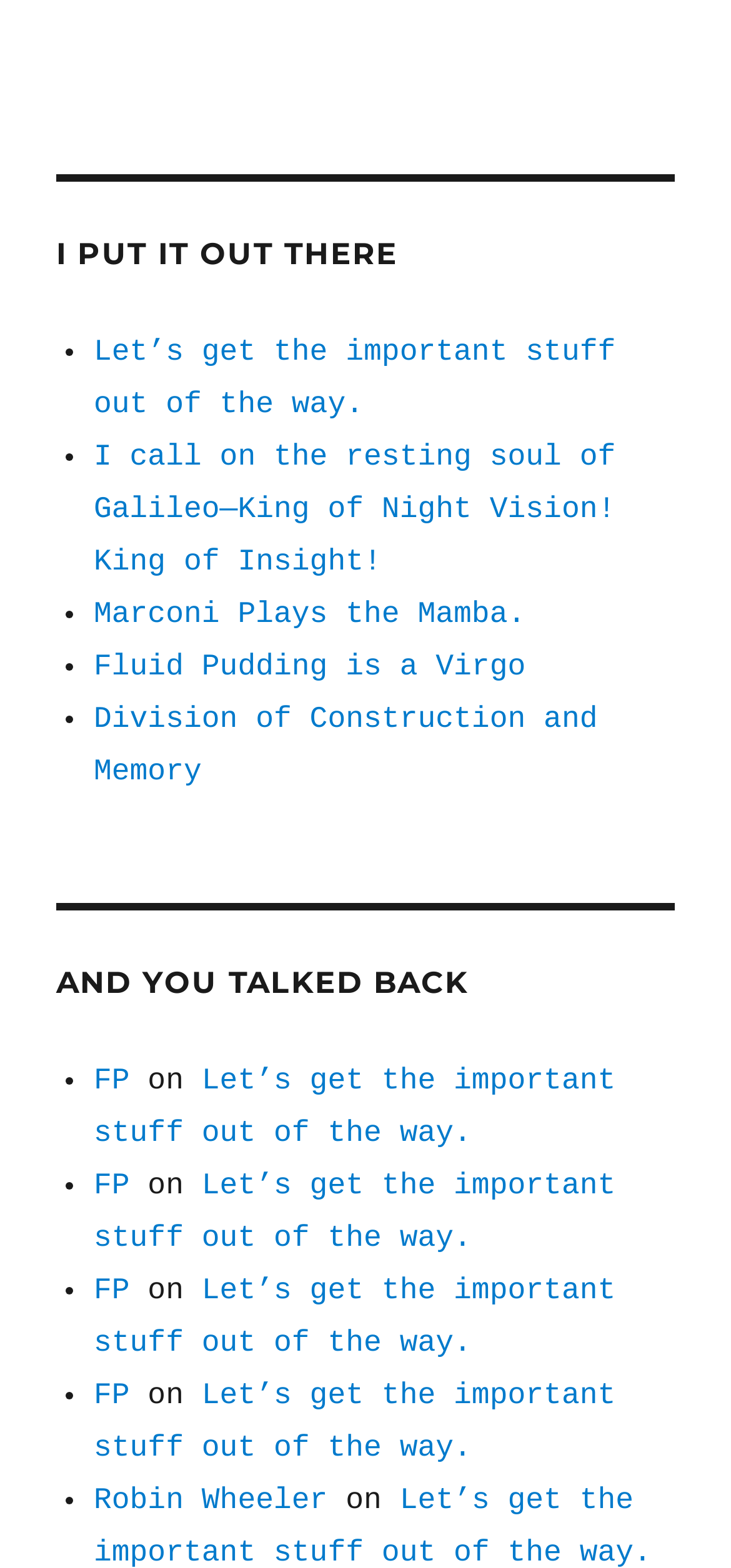Ascertain the bounding box coordinates for the UI element detailed here: "Fluid Pudding is a Virgo". The coordinates should be provided as [left, top, right, bottom] with each value being a float between 0 and 1.

[0.128, 0.41, 0.721, 0.432]